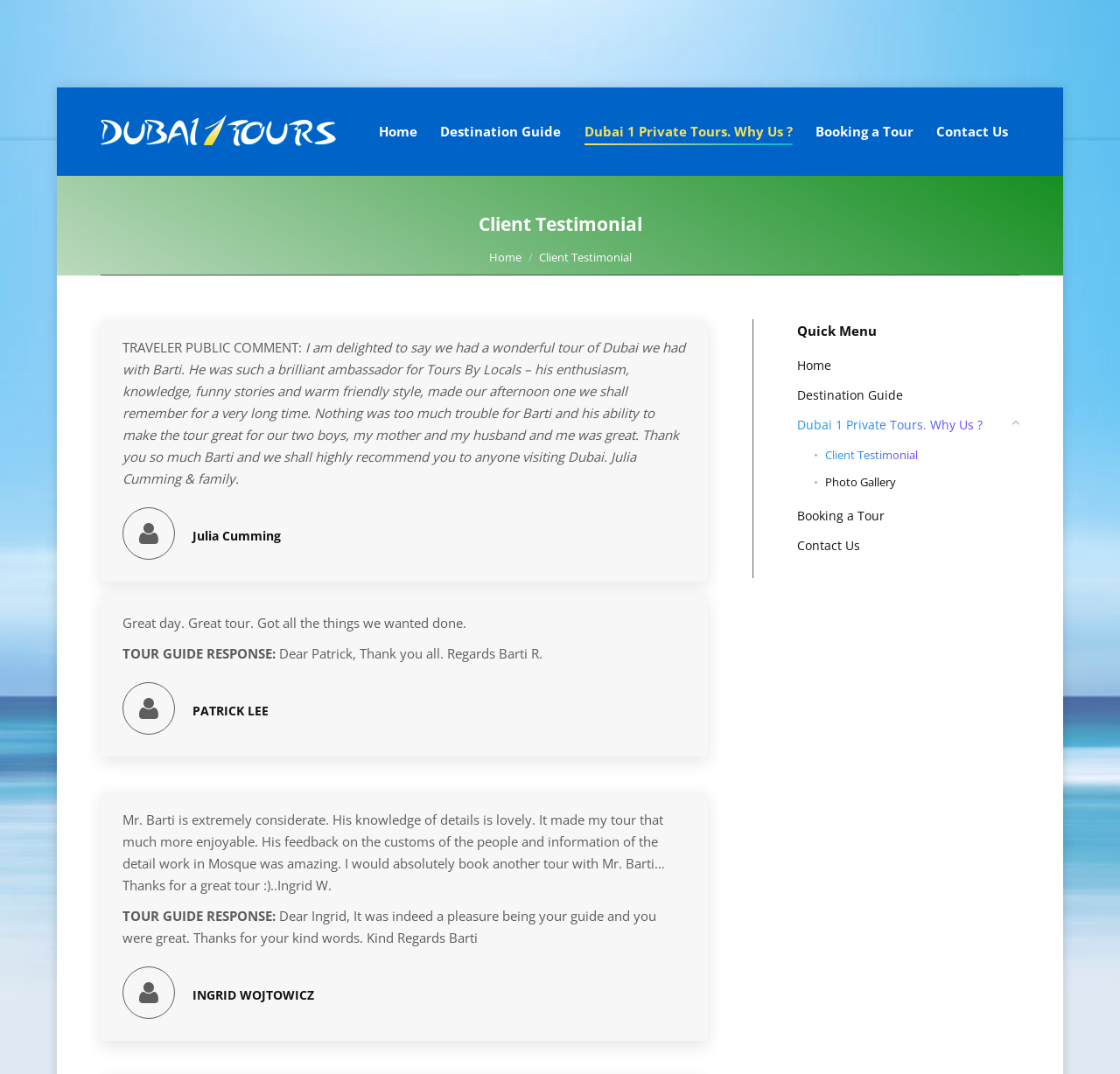Please provide a brief answer to the following inquiry using a single word or phrase:
What is the purpose of the 'Quick Menu' section?

To provide quick links